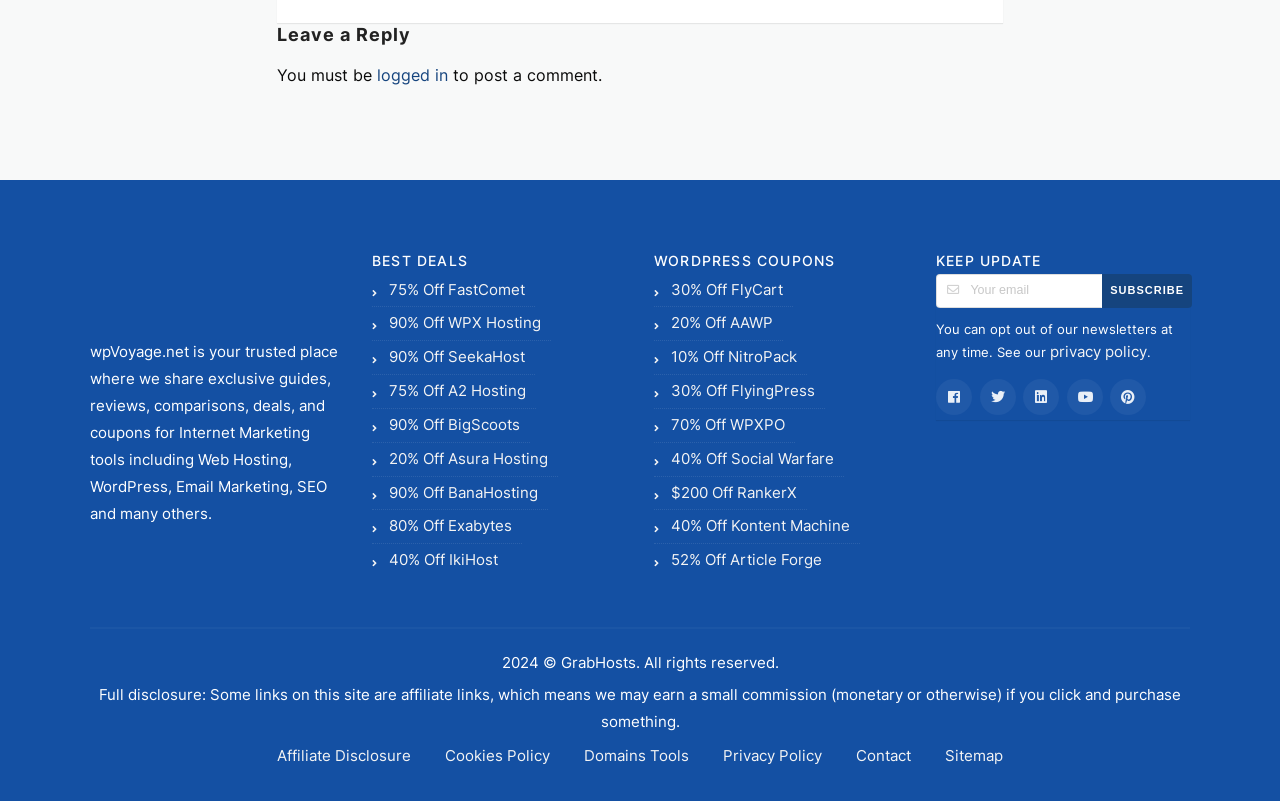Please use the details from the image to answer the following question comprehensively:
What type of links are some links on this site?

The website has a disclaimer that says 'Full disclosure: Some links on this site are affiliate links, which means we may earn a small commission (monetary or otherwise) if you click and purchase something.' This suggests that some links on the website are affiliate links.